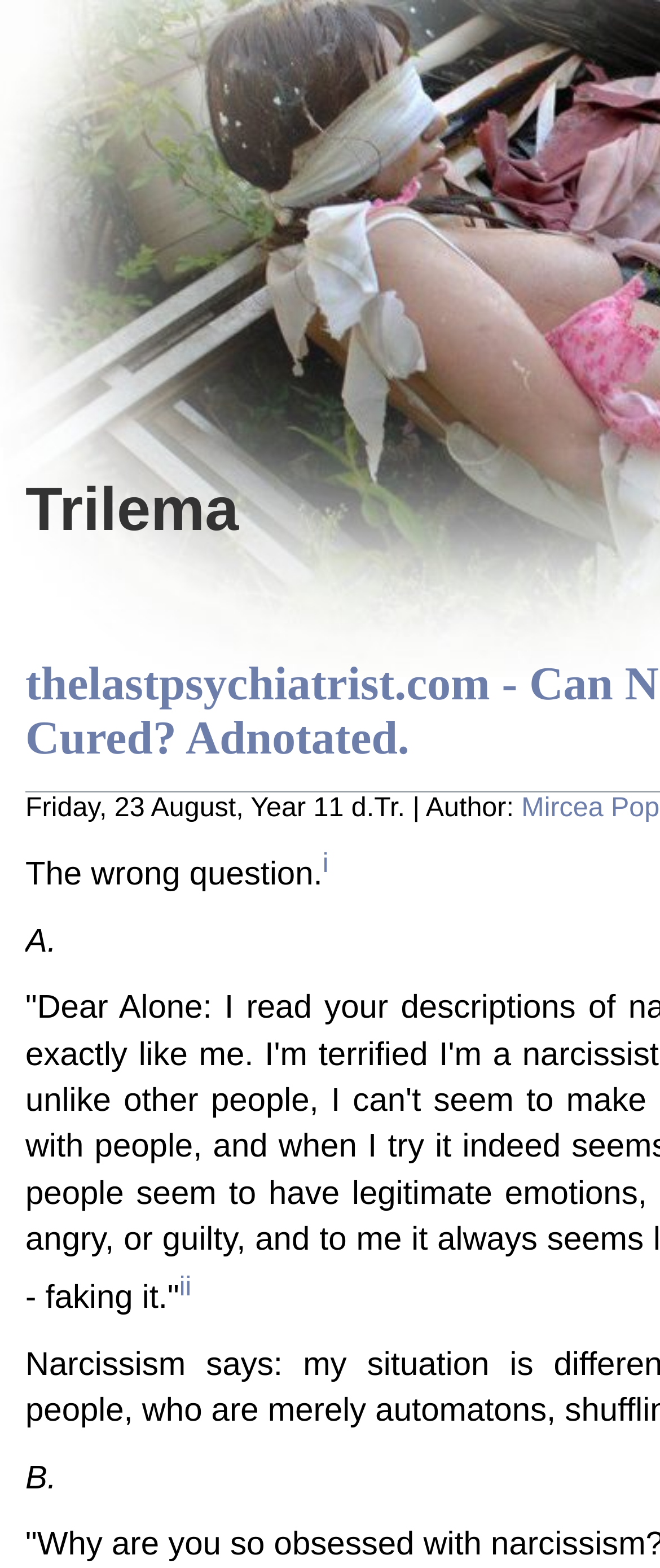What is the date of the article?
Using the information from the image, give a concise answer in one word or a short phrase.

Friday, 23 August, Year 11